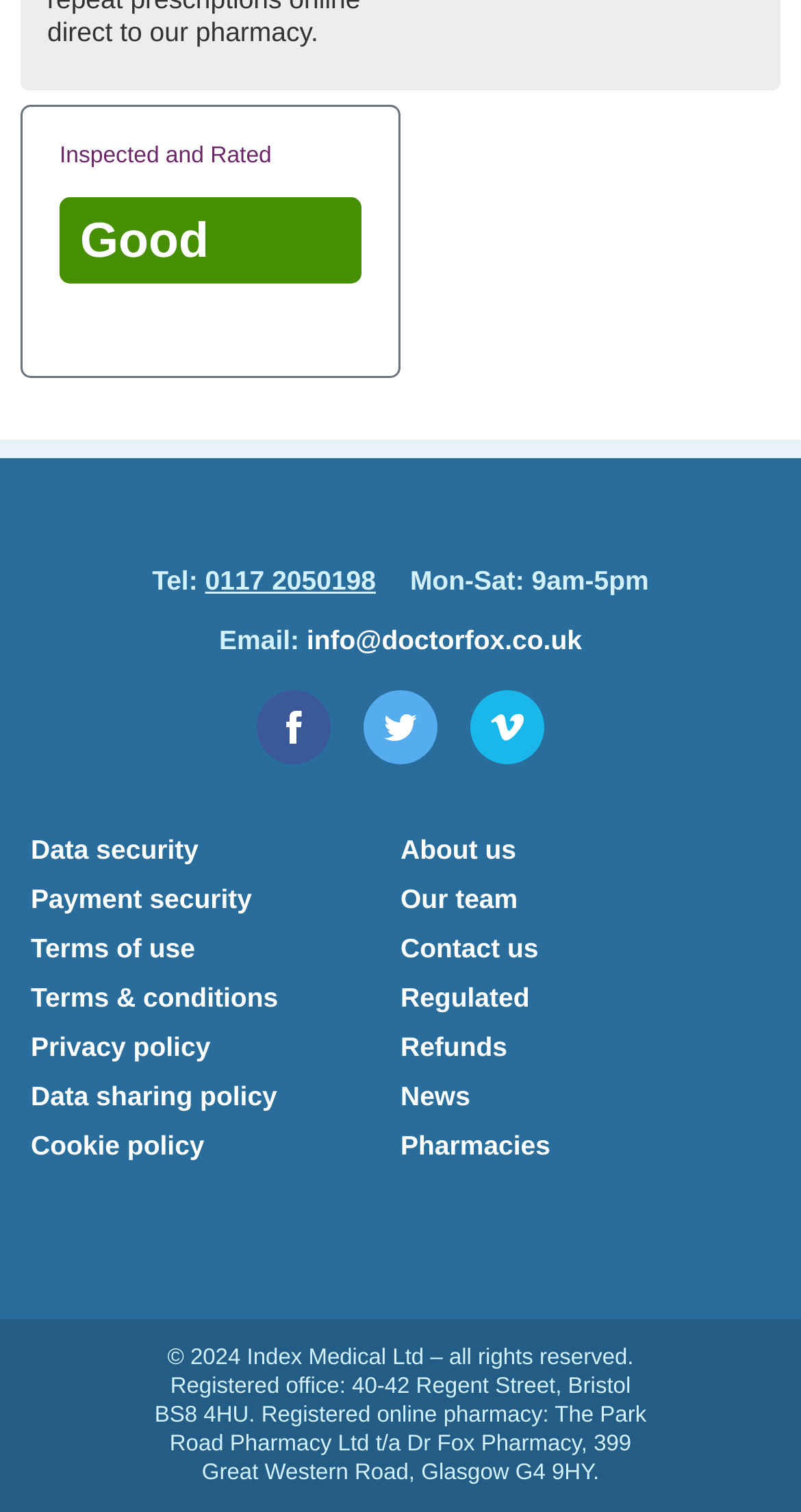Given the element description "Contact us", identify the bounding box of the corresponding UI element.

[0.5, 0.617, 0.672, 0.637]